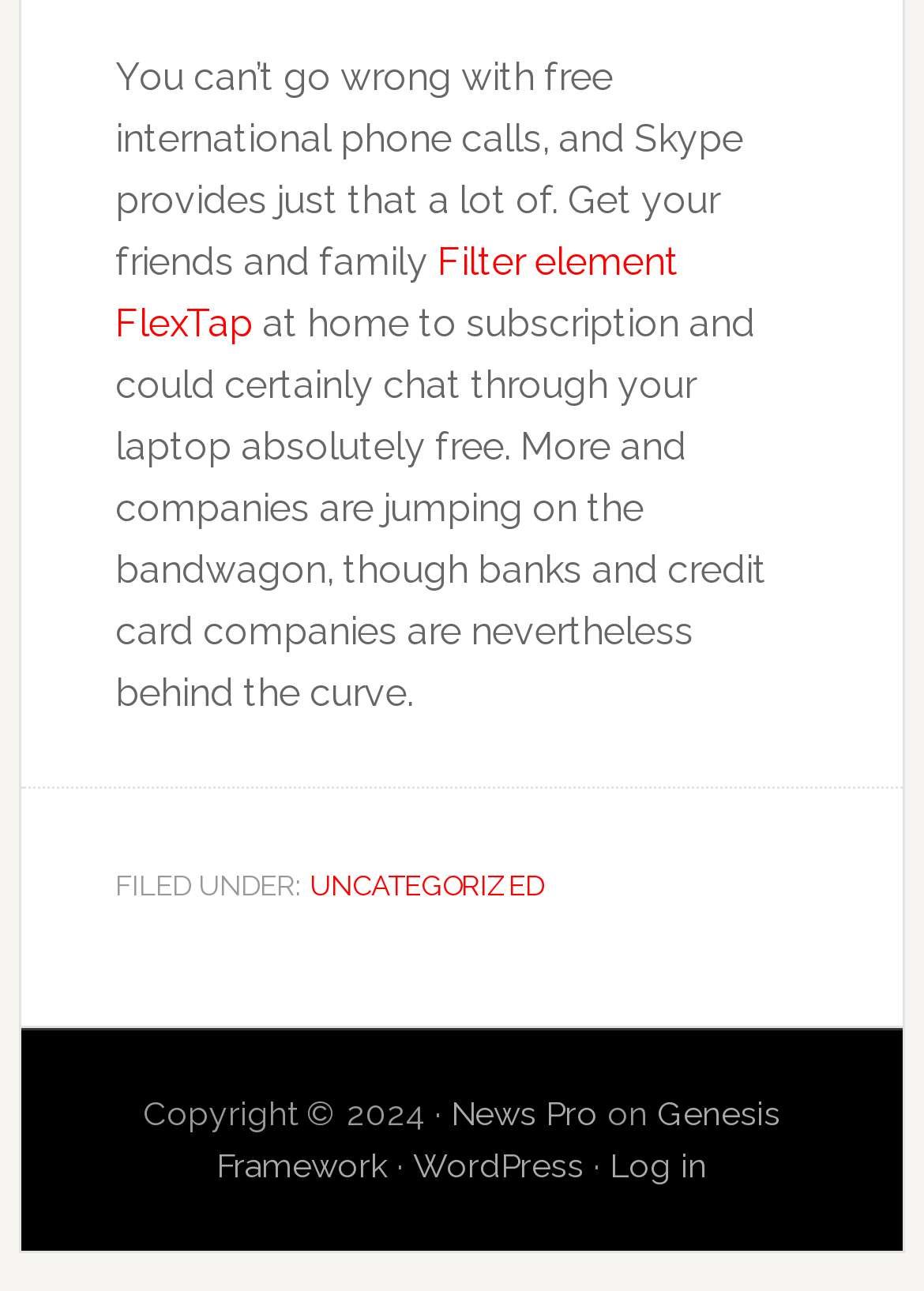What is the main topic of the text?
Analyze the image and deliver a detailed answer to the question.

The main topic of the text is Skype and its feature of providing free international phone calls, as mentioned in the first sentence of the text.